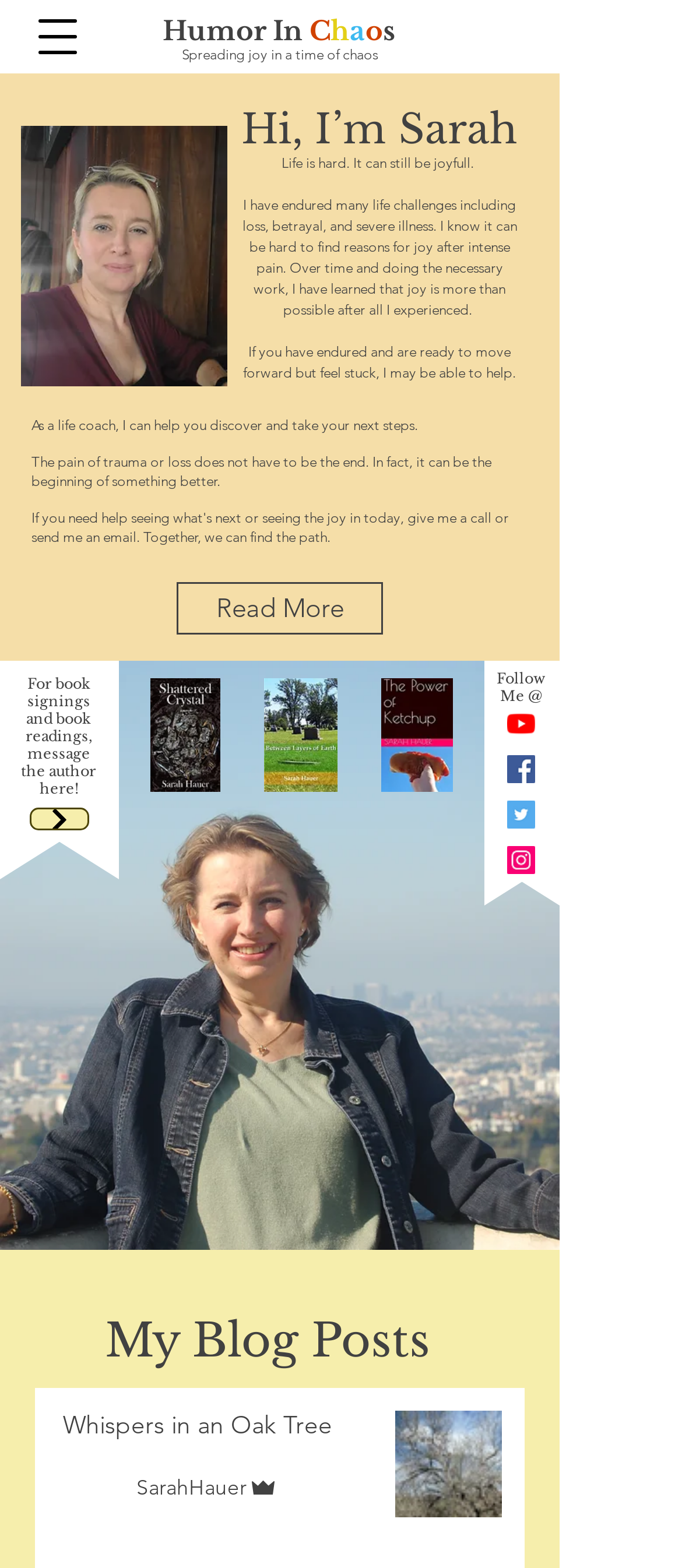For the following element description, predict the bounding box coordinates in the format (top-left x, top-left y, bottom-right x, bottom-right y). All values should be floating point numbers between 0 and 1. Description: Read More

[0.259, 0.371, 0.562, 0.405]